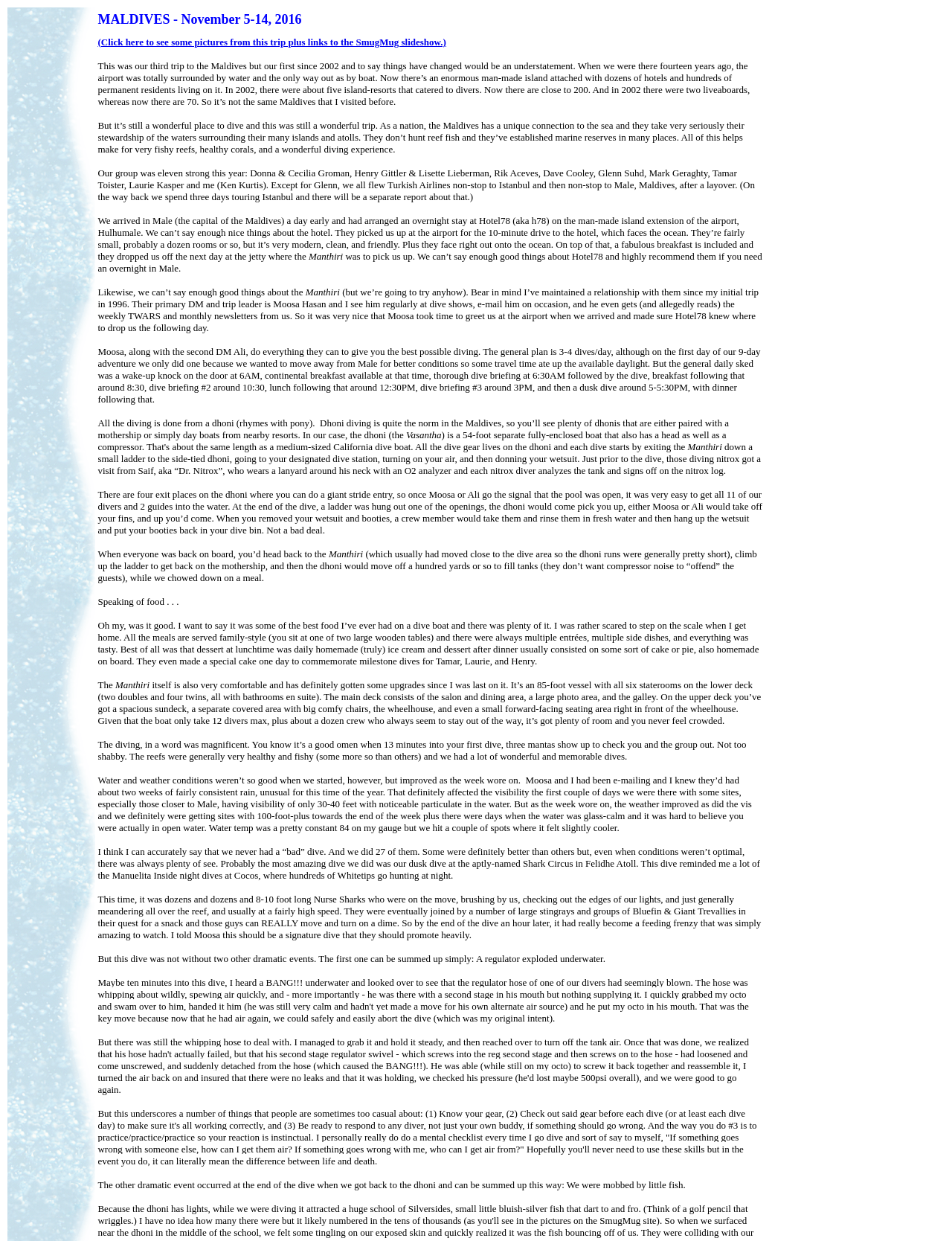Generate a thorough caption that explains the contents of the webpage.

This webpage is a trip report about a diving trip to the Maldives in 2016. At the top of the page, there is a link to see pictures from the trip and a SmugMug slideshow. Below the link, there is a lengthy text describing the trip.

The text is divided into several sections, each describing a different aspect of the trip. The first section talks about the changes in the Maldives since the author's last visit in 2002, including the growth of the airport and the increase in the number of island-resorts and liveaboards.

The next section introduces the author's diving group, which consisted of 11 people, and their travel arrangements to the Maldives. They stayed overnight at Hotel78 on the man-made island extension of the airport, Hulhumale, before boarding the liveaboard, Manthiri.

The following sections describe the diving experience on the Manthiri, including the daily routine, the diving procedures, and the quality of the diving. The author praises the dive masters, Moosa and Ali, for their expertise and dedication to providing a great diving experience. The text also describes the comfort and amenities of the Manthiri, including the food, which is described as some of the best the author has had on a dive boat.

The diving itself is described as magnificent, with healthy and fishy reefs, and encounters with mantas, sharks, and stingrays. The author notes that the water and weather conditions were not ideal at the beginning of the trip but improved as the week went on.

One of the most memorable dives was a dusk dive at Shark Circus in Felidhe Atoll, where the group encountered dozens of nurse sharks, stingrays, and trevallies in a feeding frenzy. The dive was not without incident, however, as a regulator exploded underwater, highlighting the importance of knowing one's gear and being prepared to respond to emergencies.

Overall, the webpage is a detailed and enthusiastic account of a diving trip to the Maldives, with a focus on the diving experience, the comfort and amenities of the liveaboard, and the beauty of the underwater world.